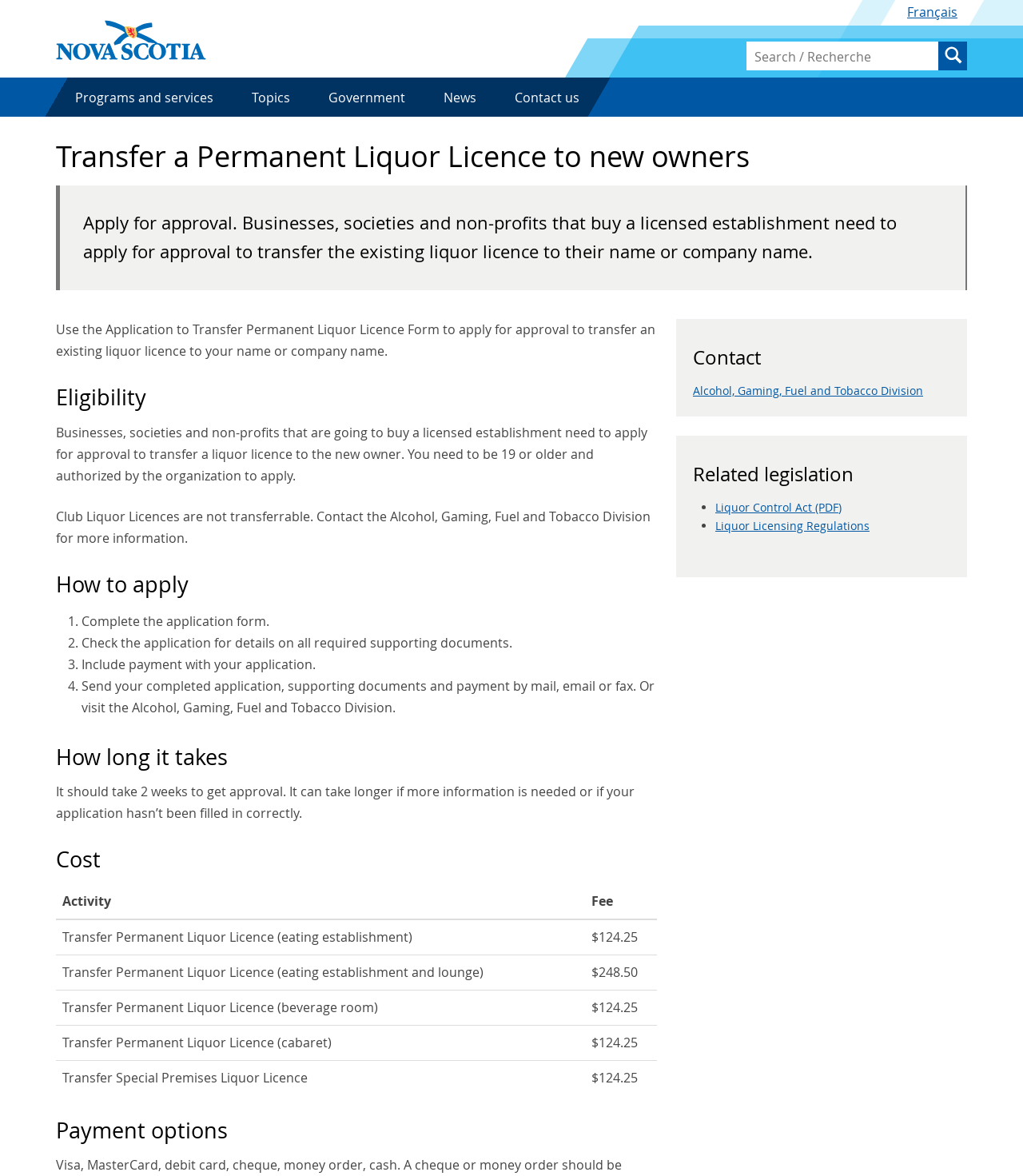Determine the bounding box coordinates for the area that should be clicked to carry out the following instruction: "Search for something".

[0.73, 0.035, 0.917, 0.06]